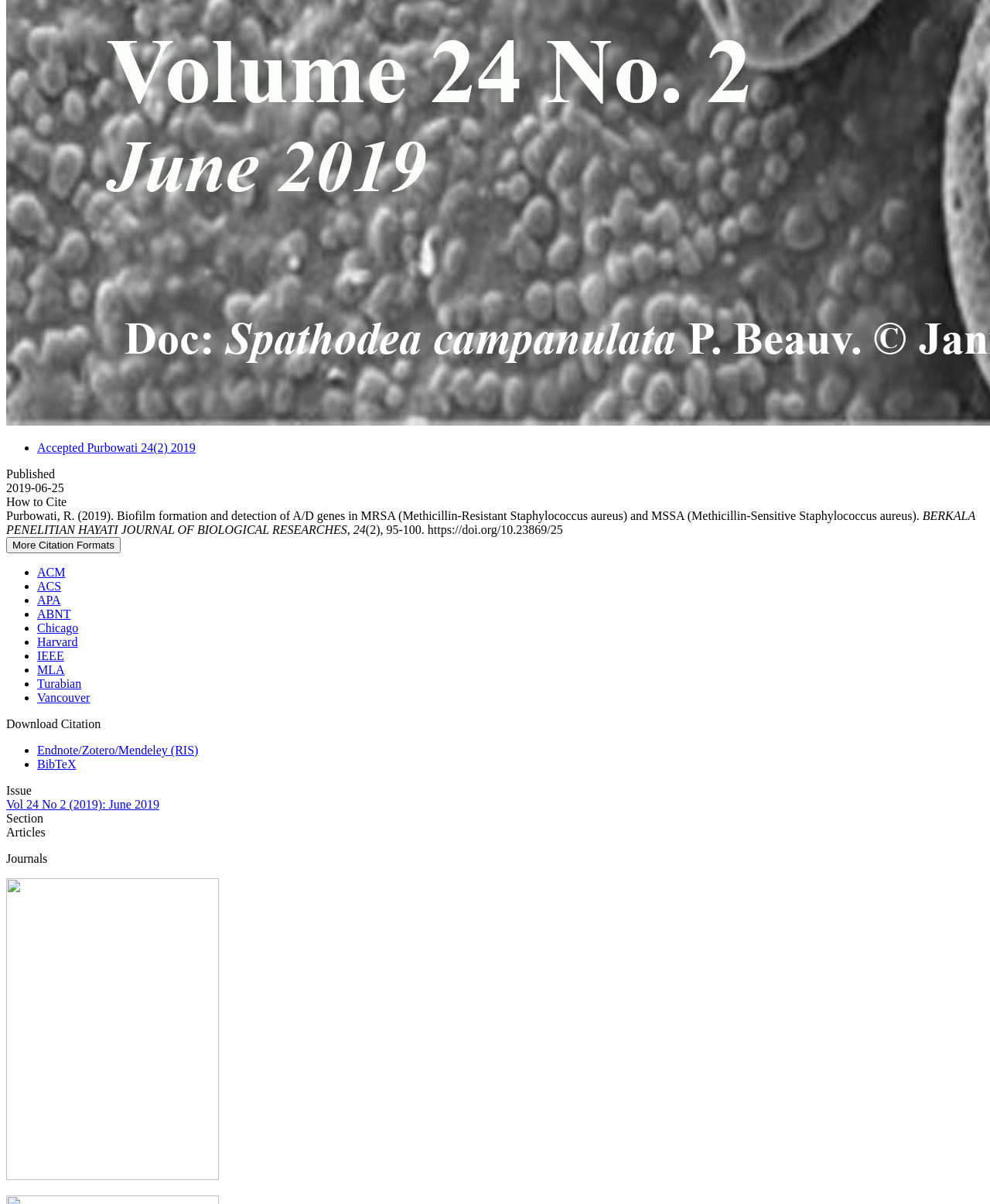Identify the bounding box coordinates for the region of the element that should be clicked to carry out the instruction: "Cite in ACM format". The bounding box coordinates should be four float numbers between 0 and 1, i.e., [left, top, right, bottom].

[0.038, 0.47, 0.066, 0.481]